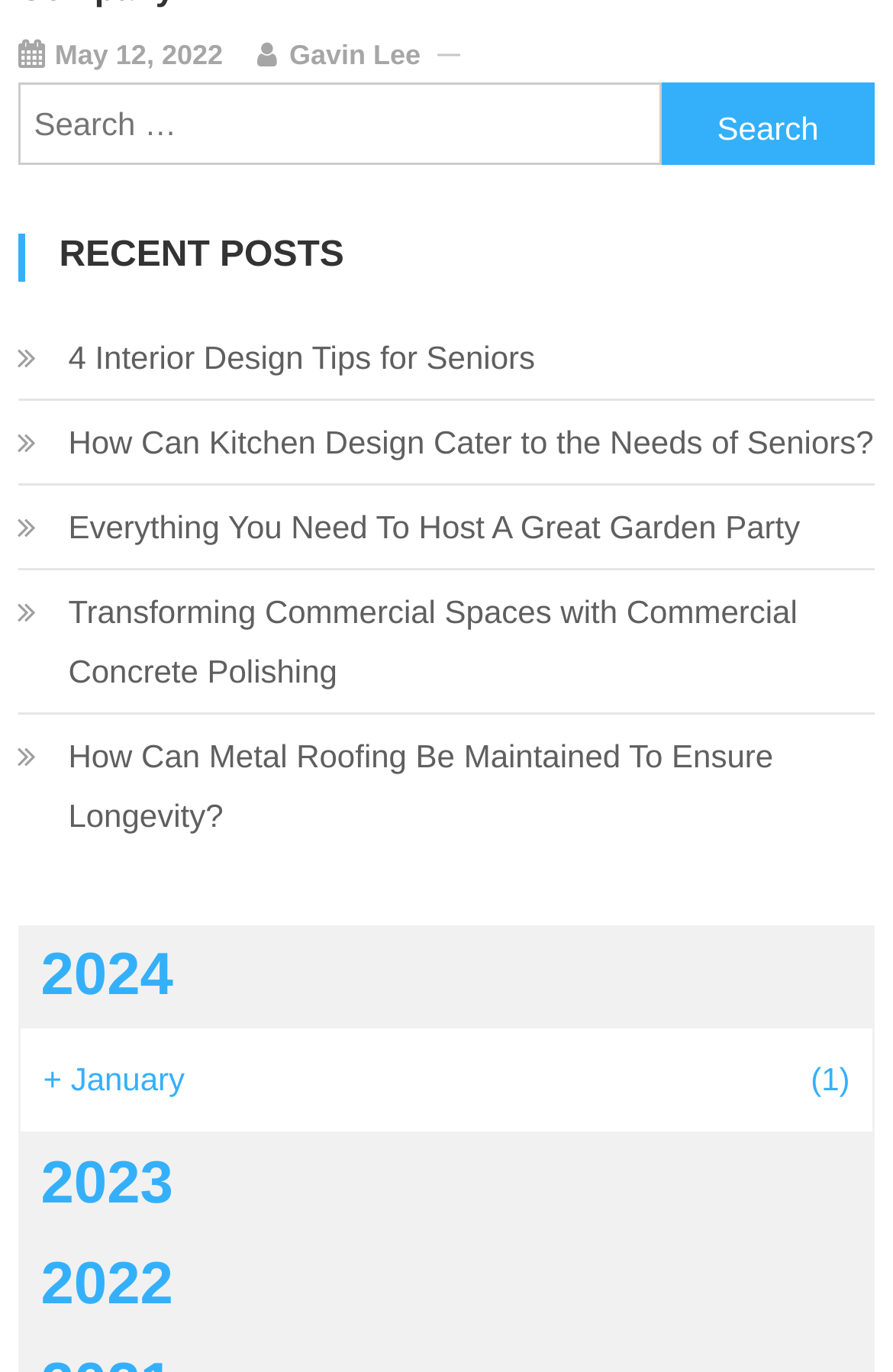Please specify the bounding box coordinates of the clickable region necessary for completing the following instruction: "View posts from 2022". The coordinates must consist of four float numbers between 0 and 1, i.e., [left, top, right, bottom].

[0.02, 0.9, 0.98, 0.973]